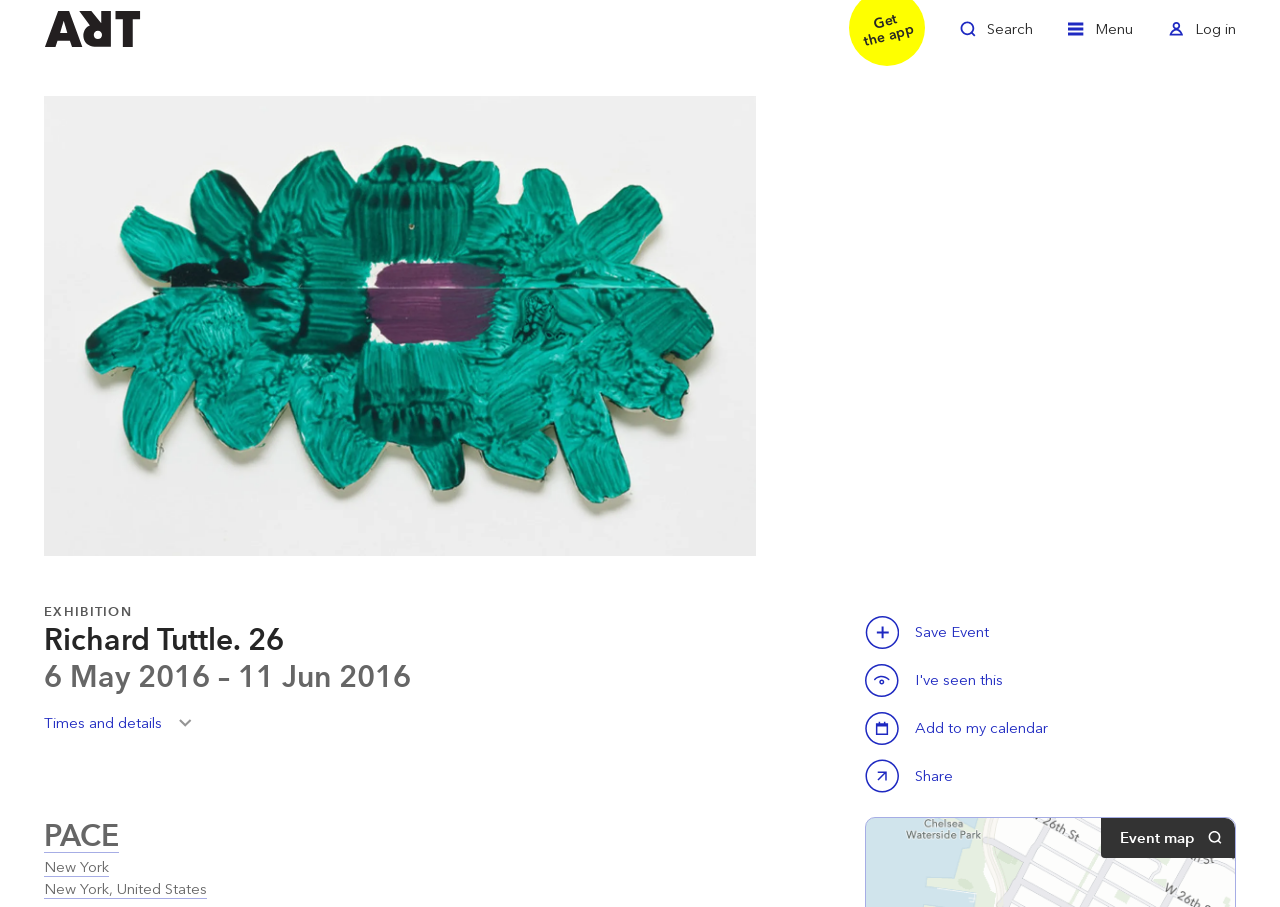Give a concise answer using one word or a phrase to the following question:
What is the location of the exhibition?

New York, United States